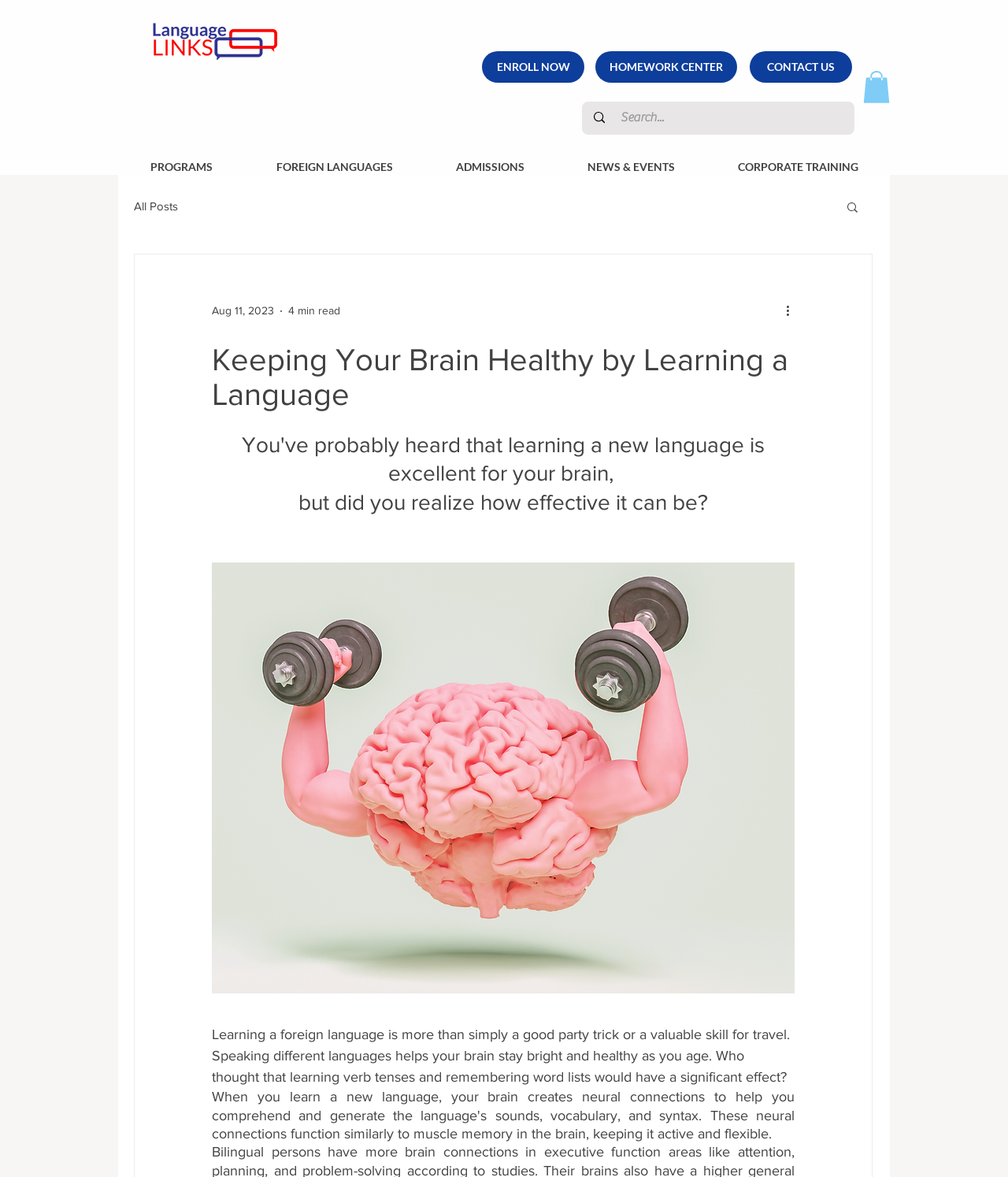Given the description: "aria-label="Search..." name="q" placeholder="Search..."", determine the bounding box coordinates of the UI element. The coordinates should be formatted as four float numbers between 0 and 1, [left, top, right, bottom].

[0.616, 0.086, 0.815, 0.114]